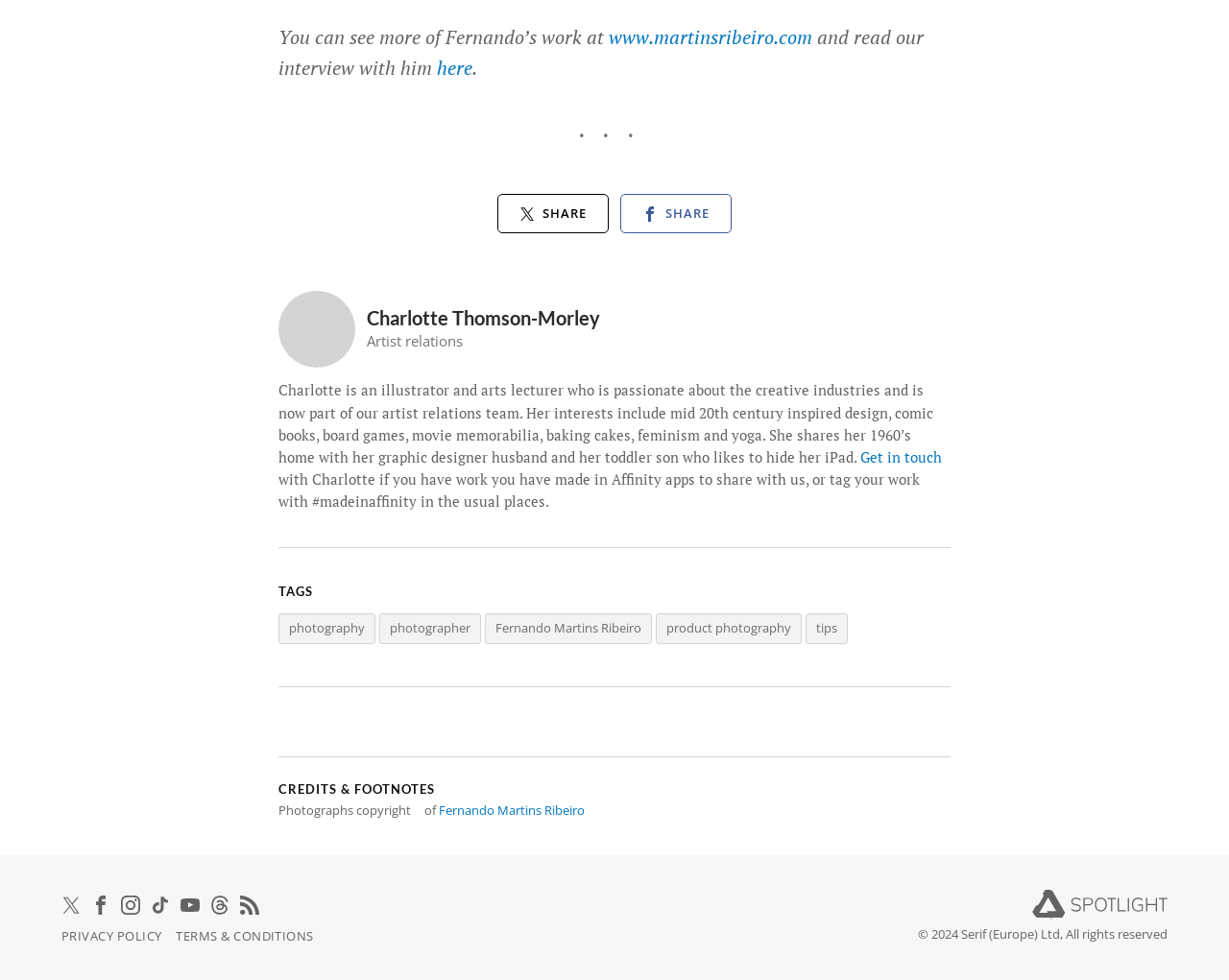Identify the bounding box coordinates for the region to click in order to carry out this instruction: "Get in touch with Charlotte". Provide the coordinates using four float numbers between 0 and 1, formatted as [left, top, right, bottom].

[0.7, 0.456, 0.766, 0.477]